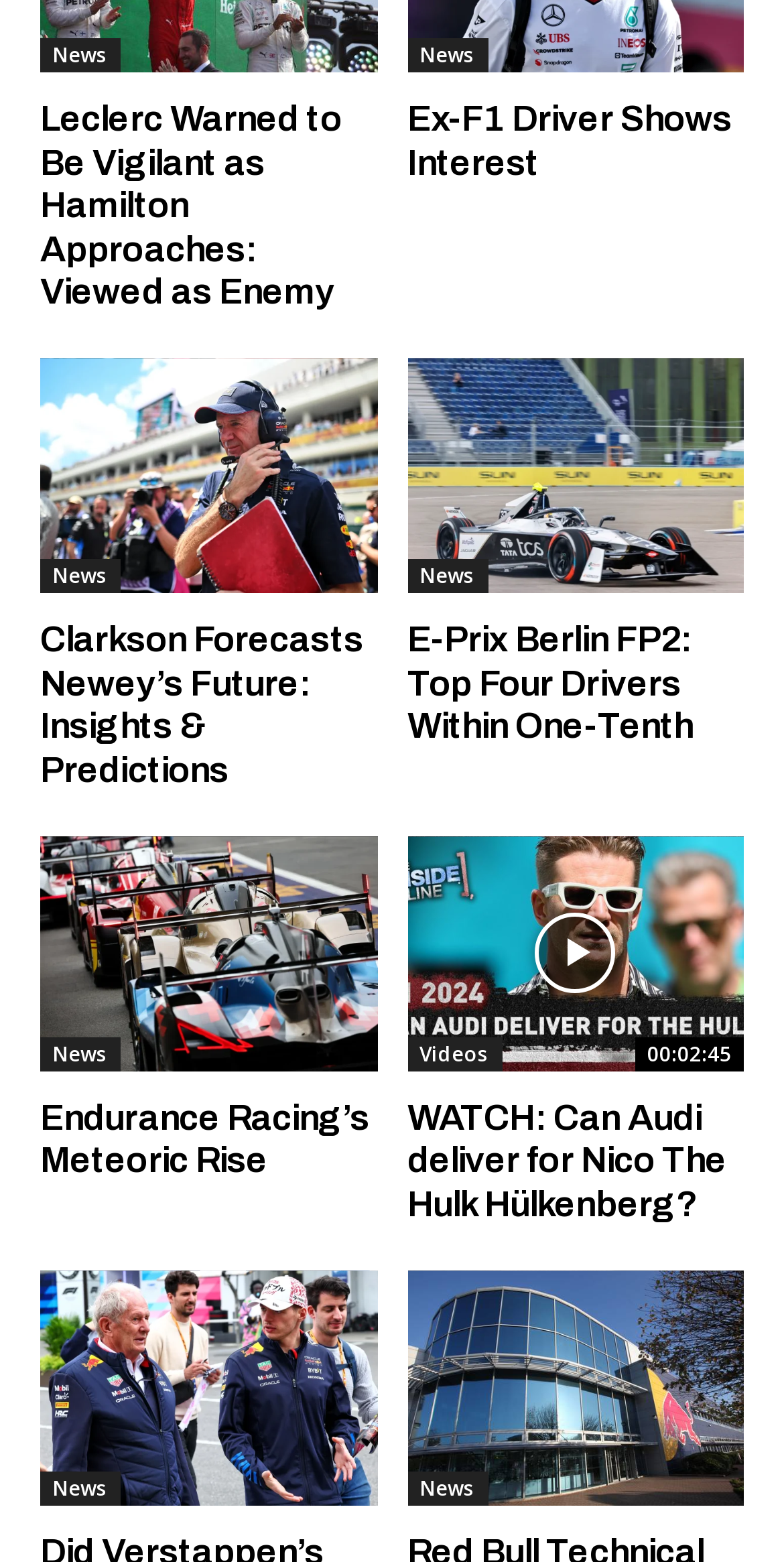Determine the bounding box coordinates of the area to click in order to meet this instruction: "Read news about Ex-F1 Driver".

[0.519, 0.063, 0.934, 0.117]